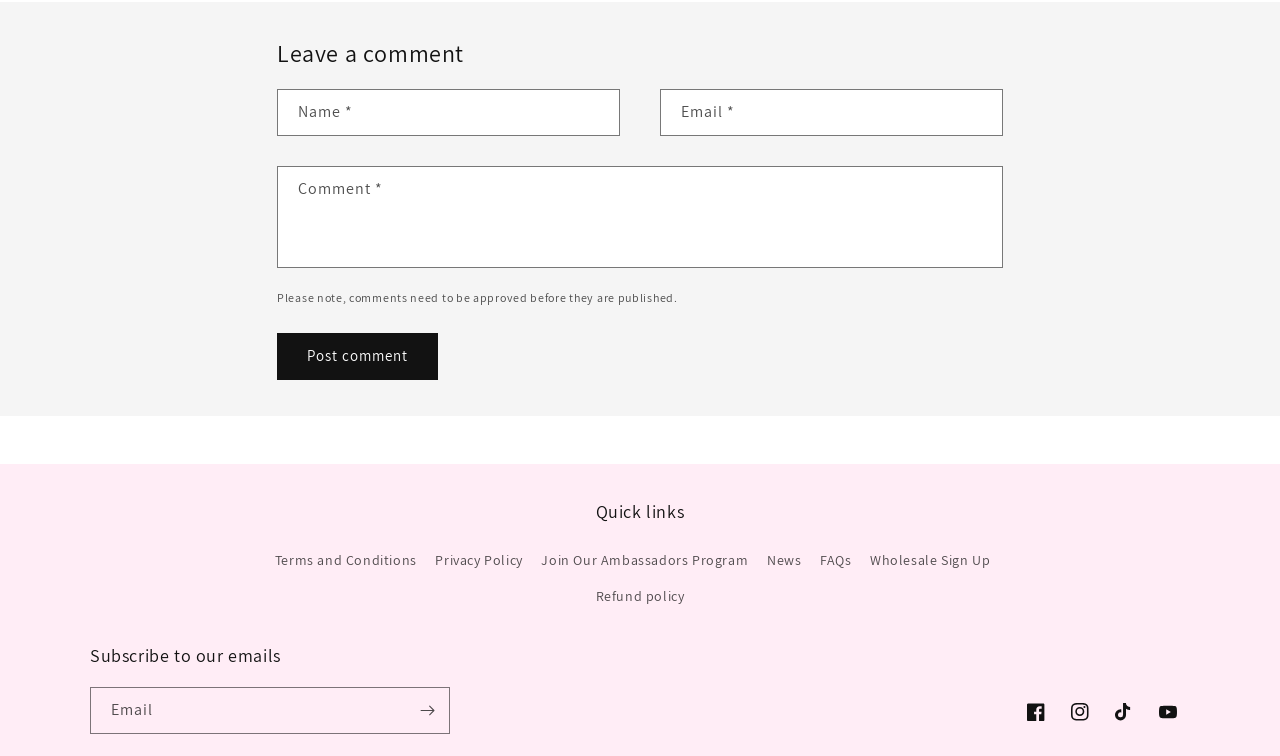What type of links are listed under 'Quick links'?
Make sure to answer the question with a detailed and comprehensive explanation.

The 'Quick links' section contains links to different parts of the website, including 'Terms and Conditions', 'Privacy Policy', 'Join Our Ambassadors Program', 'News', 'FAQs', 'Wholesale Sign Up', and 'Refund policy'. These links are likely to provide additional information or services related to the website.